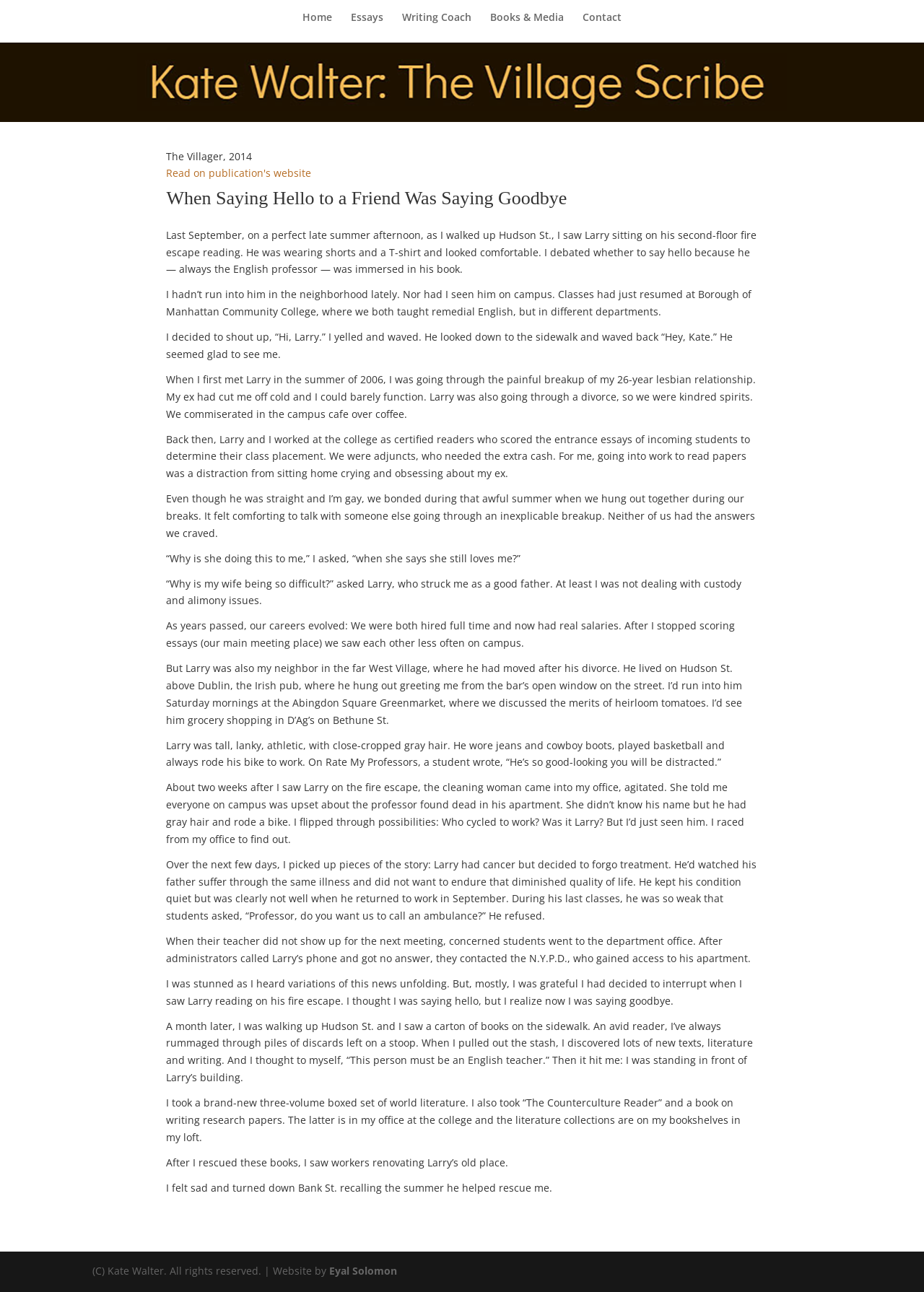What is the author's name?
Respond with a short answer, either a single word or a phrase, based on the image.

Kate Walter